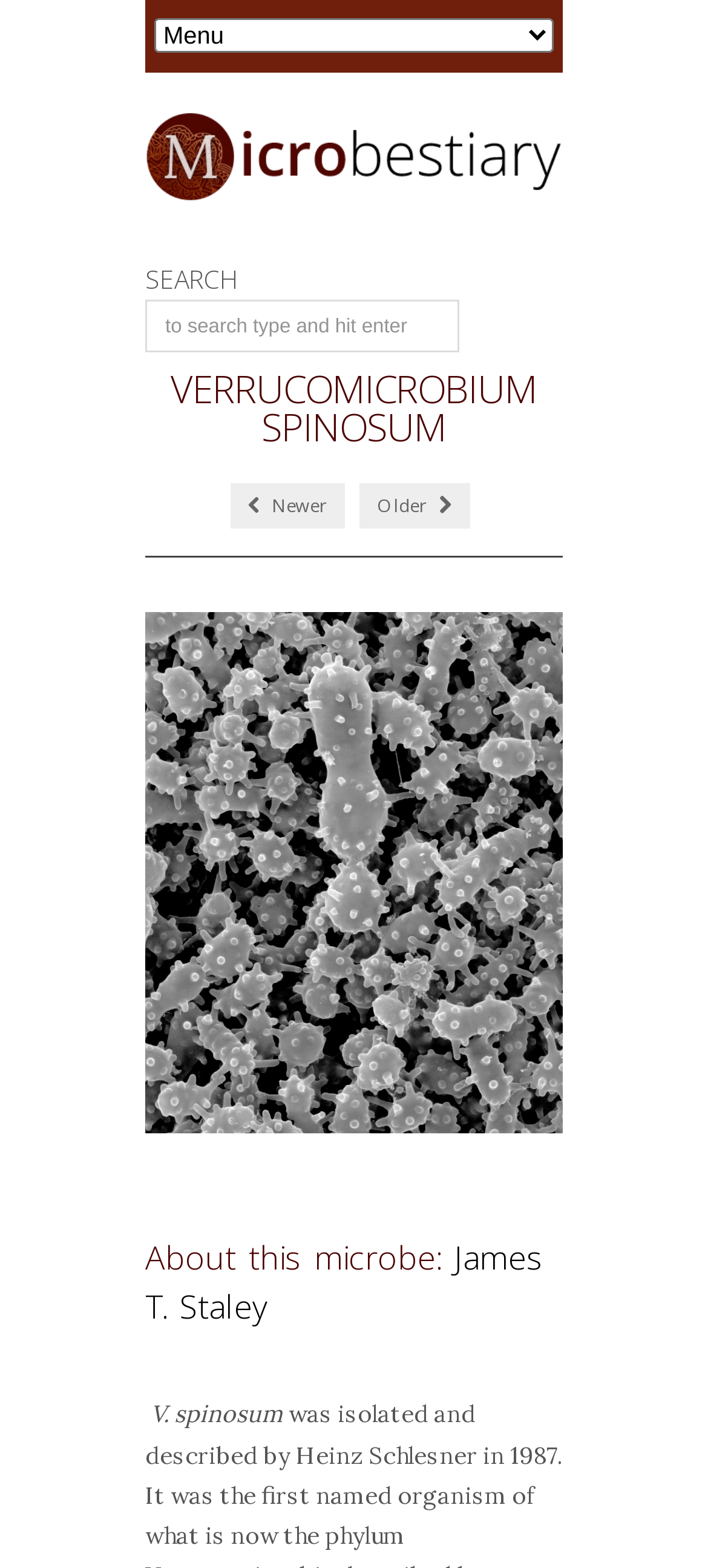Answer the question below using just one word or a short phrase: 
What is the name of the microbe?

Verrucomicrobium spinosum